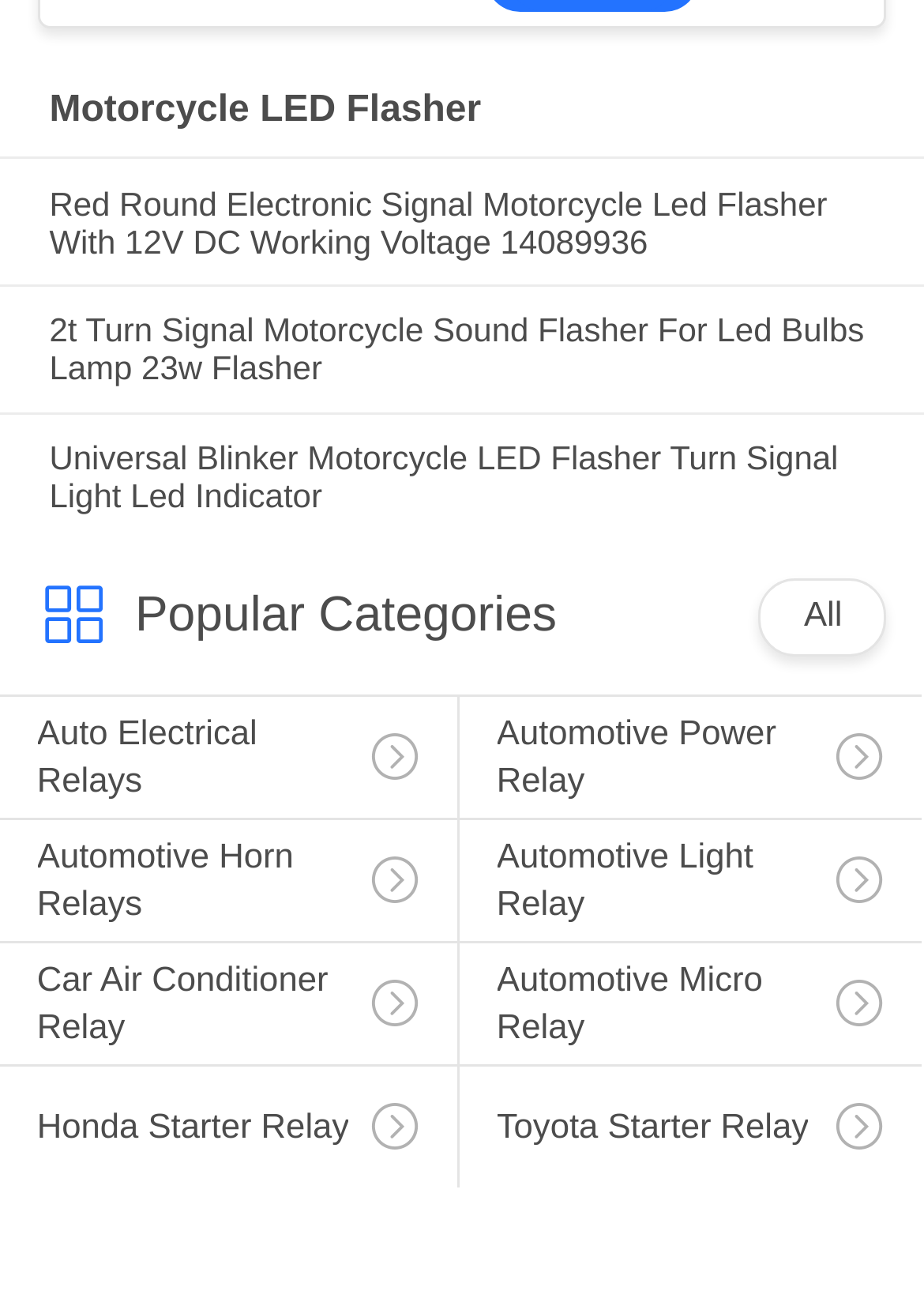Answer in one word or a short phrase: 
How many subcategories are under Popular Categories?

7